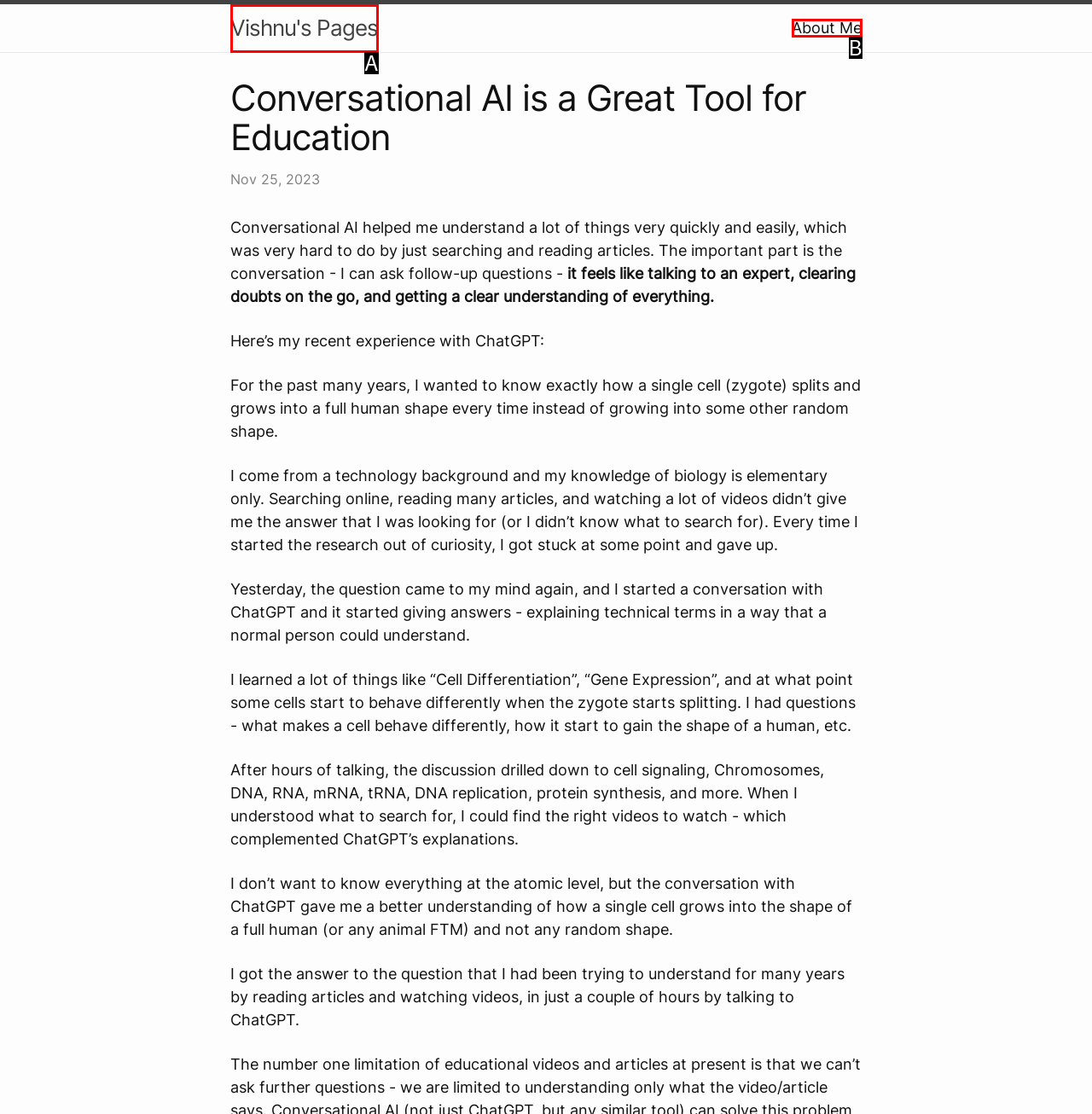From the options presented, which lettered element matches this description: Vishnu's Pages
Reply solely with the letter of the matching option.

A